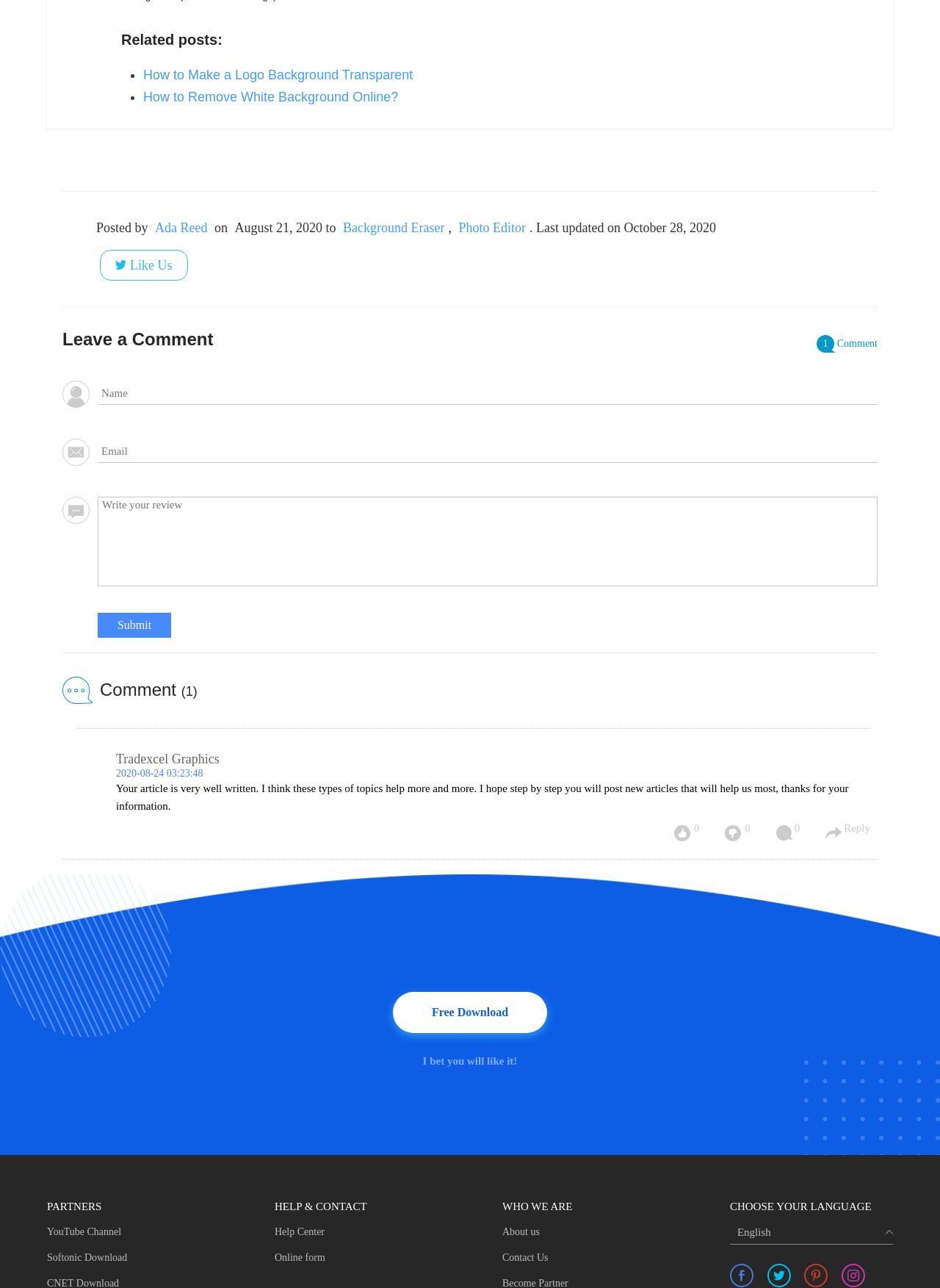What are the social media platforms available for sharing?
Please provide a comprehensive answer based on the contents of the image.

I found four links 'share facebook', 'share twitter', 'share pinterest', and 'share instagram' at the bottom of the webpage, which suggests that the article can be shared on these four social media platforms.